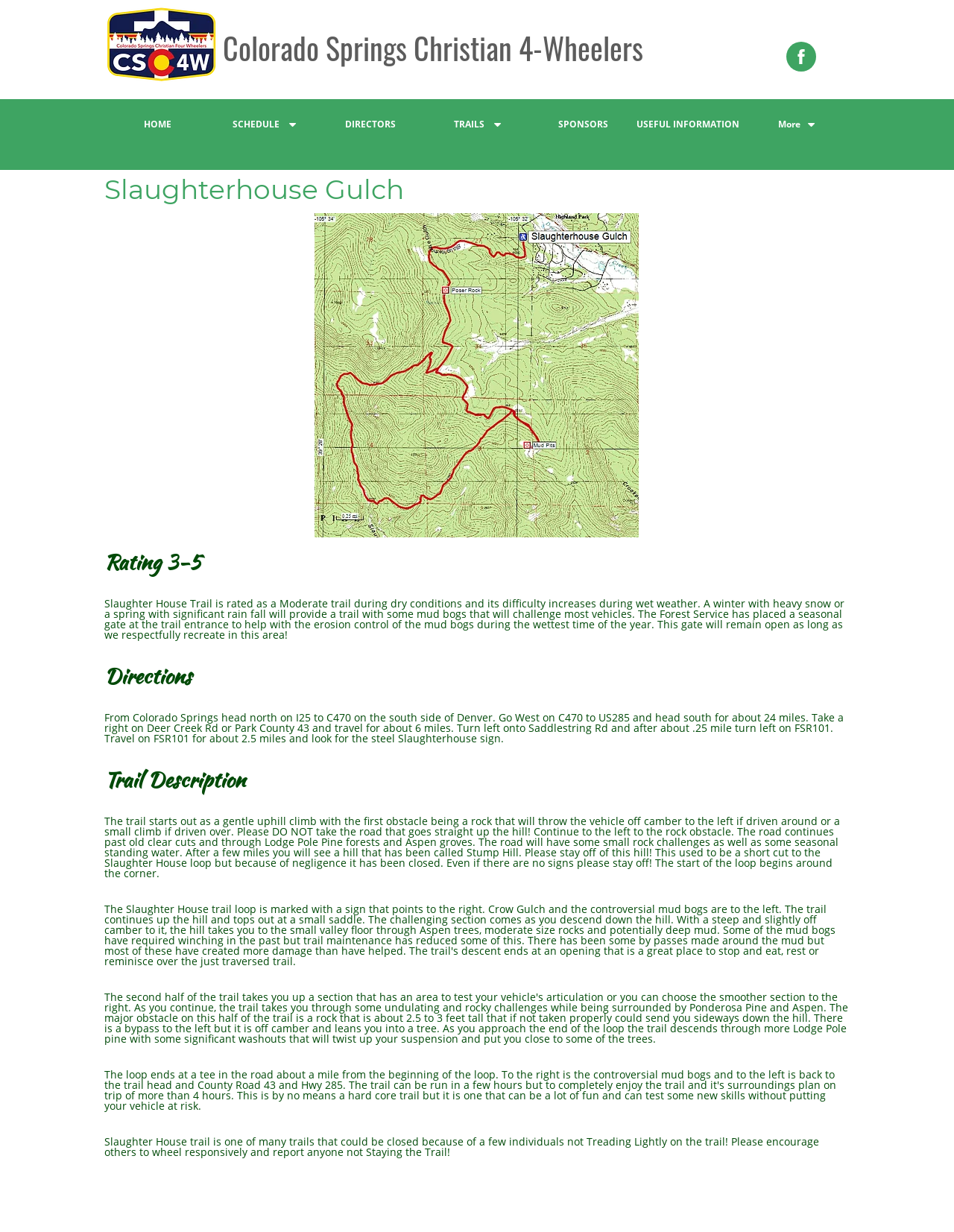What is the obstacle at the start of the trail?
Look at the image and provide a detailed response to the question.

The trail description on the webpage mentions that the trail starts out as a gentle uphill climb with the first obstacle being a rock that will throw the vehicle off camber to the left if driven around or a small climb if driven over.